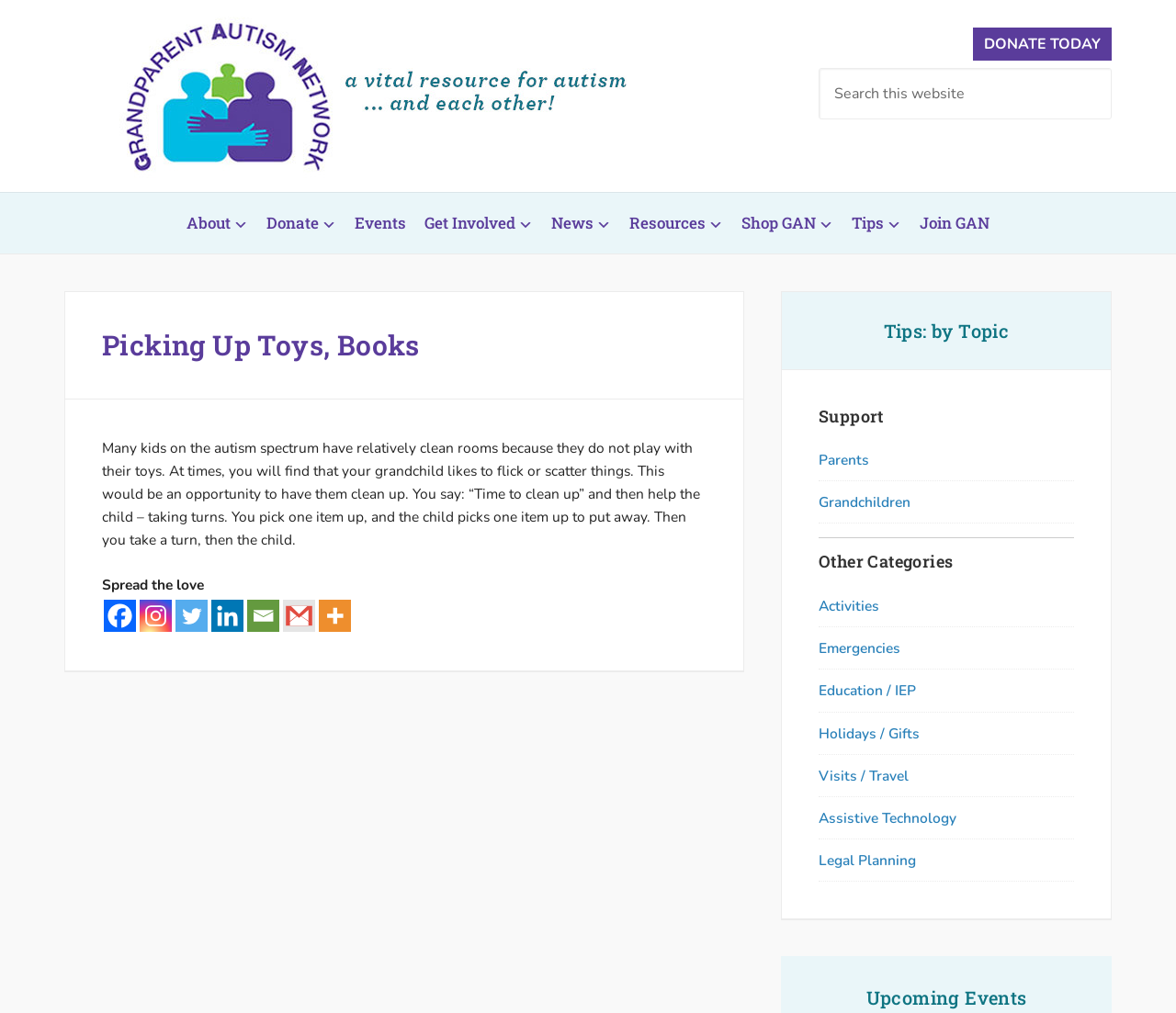From the details in the image, provide a thorough response to the question: What is the topic of the article?

I found the answer by looking at the main content area of the webpage, where it says 'Picking Up Toys, Books' in a large font. This is the title of the article.